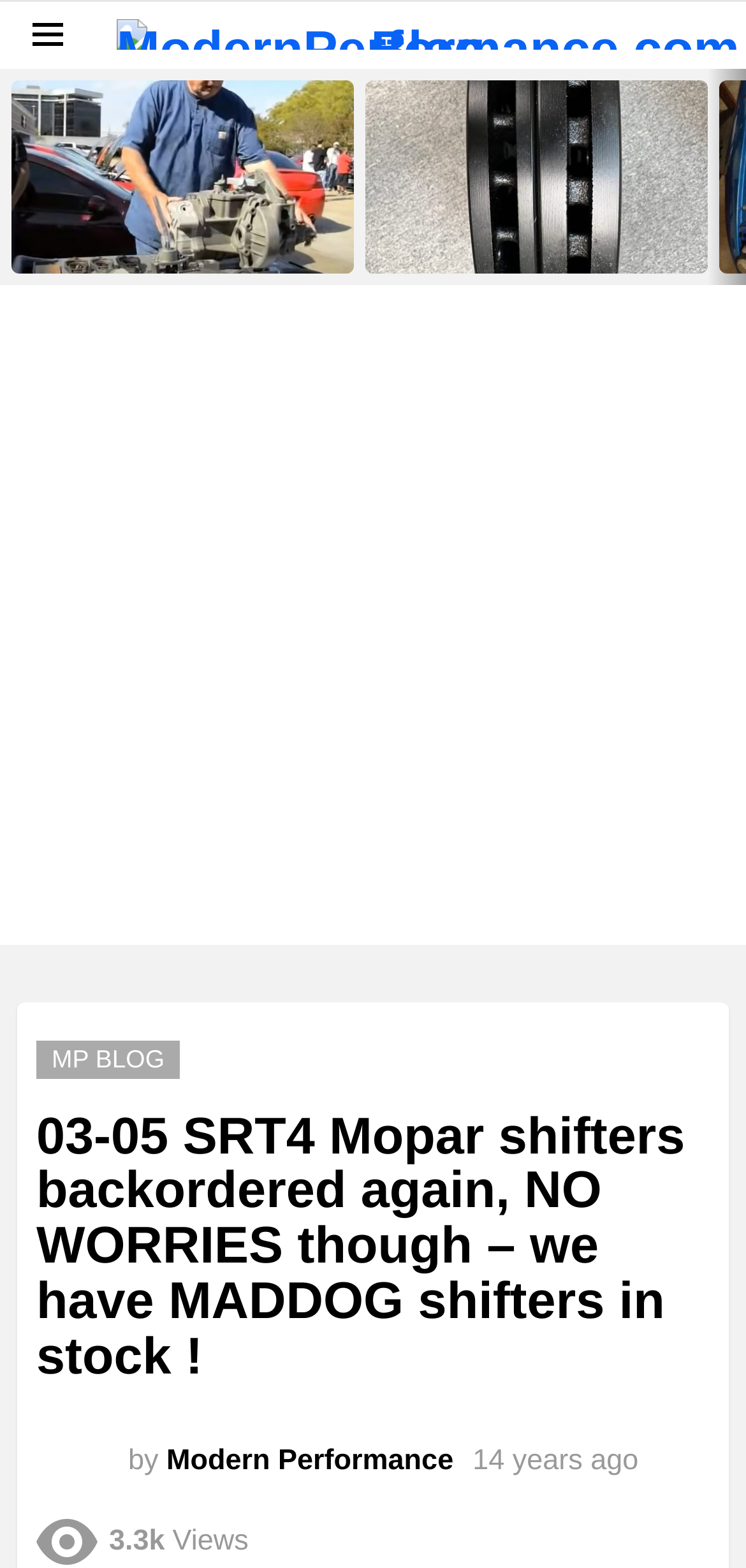Who is the author of the blog?
Observe the image and answer the question with a one-word or short phrase response.

Modern Performance